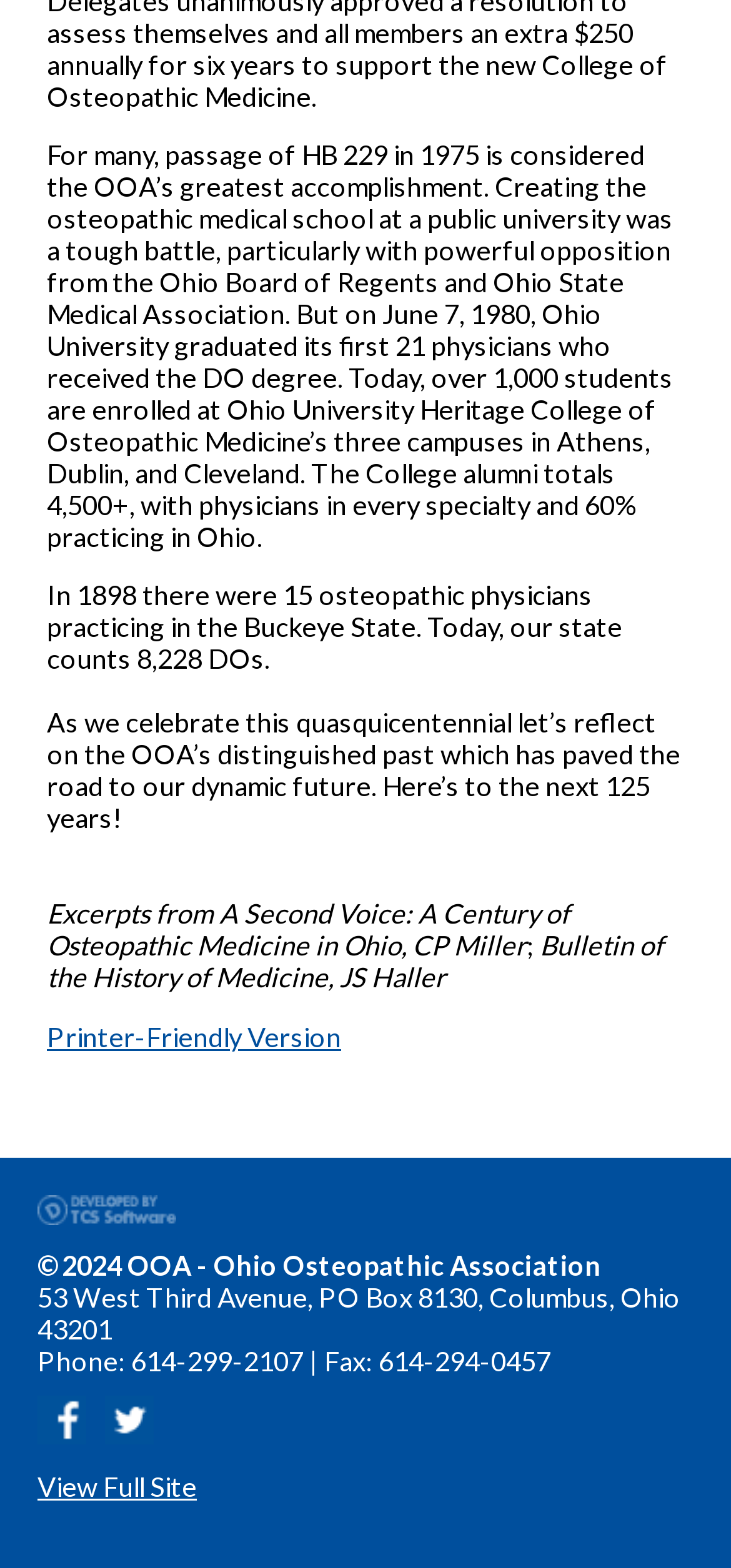What is the number of osteopathic physicians practicing in Ohio in 1898?
Refer to the image and give a detailed response to the question.

According to the StaticText element with the text 'In 1898 there were 15 osteopathic physicians practicing in the Buckeye State.', the number of osteopathic physicians practicing in Ohio in 1898 is 15.